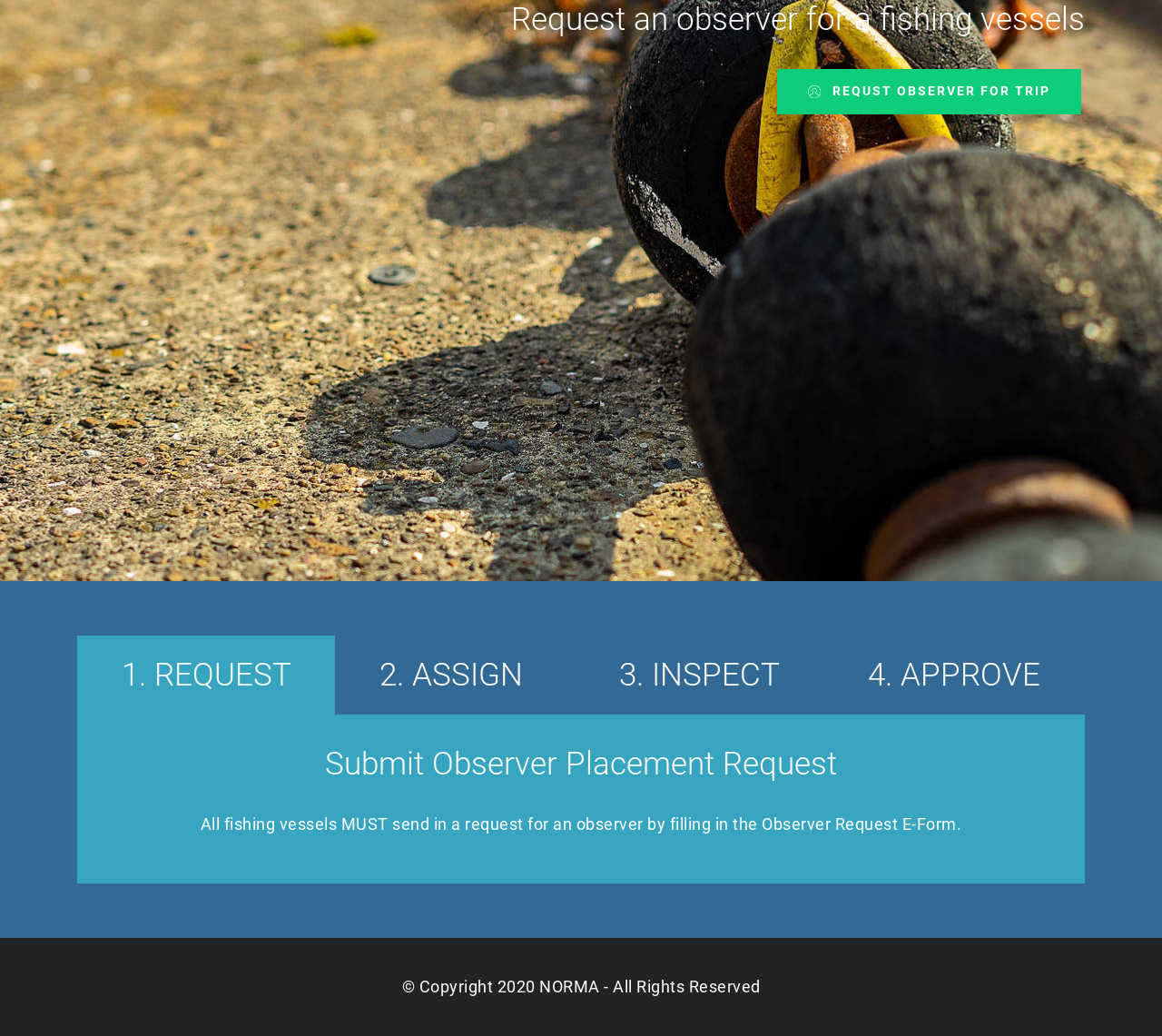Bounding box coordinates must be specified in the format (top-left x, top-left y, bottom-right x, bottom-right y). All values should be floating point numbers between 0 and 1. What are the bounding box coordinates of the UI element described as: 3. INSPECT

[0.495, 0.613, 0.709, 0.69]